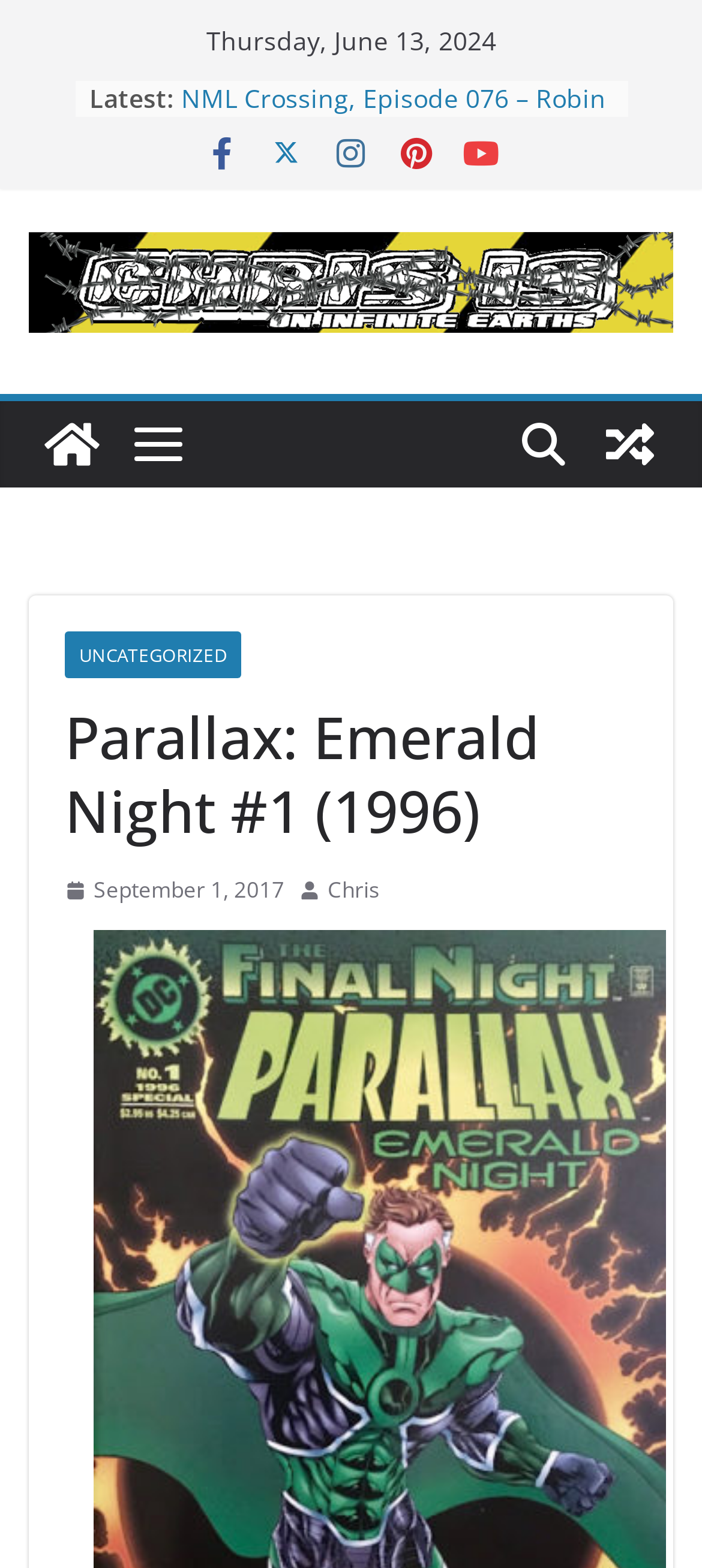Please locate the bounding box coordinates for the element that should be clicked to achieve the following instruction: "Visit Chris is on Infinite Earths". Ensure the coordinates are given as four float numbers between 0 and 1, i.e., [left, top, right, bottom].

[0.041, 0.148, 0.959, 0.212]